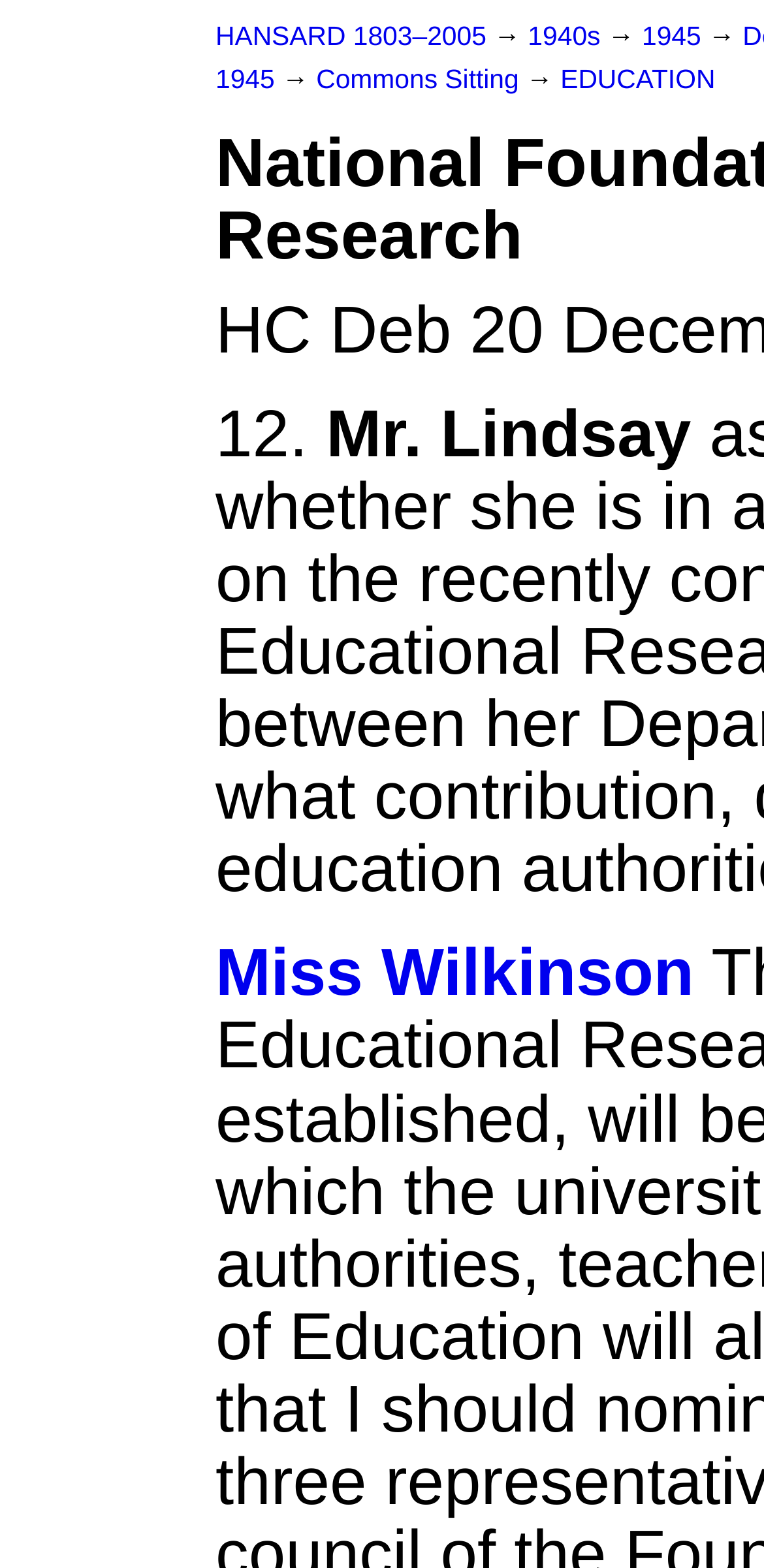Given the description of the UI element: "Contact Us", predict the bounding box coordinates in the form of [left, top, right, bottom], with each value being a float between 0 and 1.

None